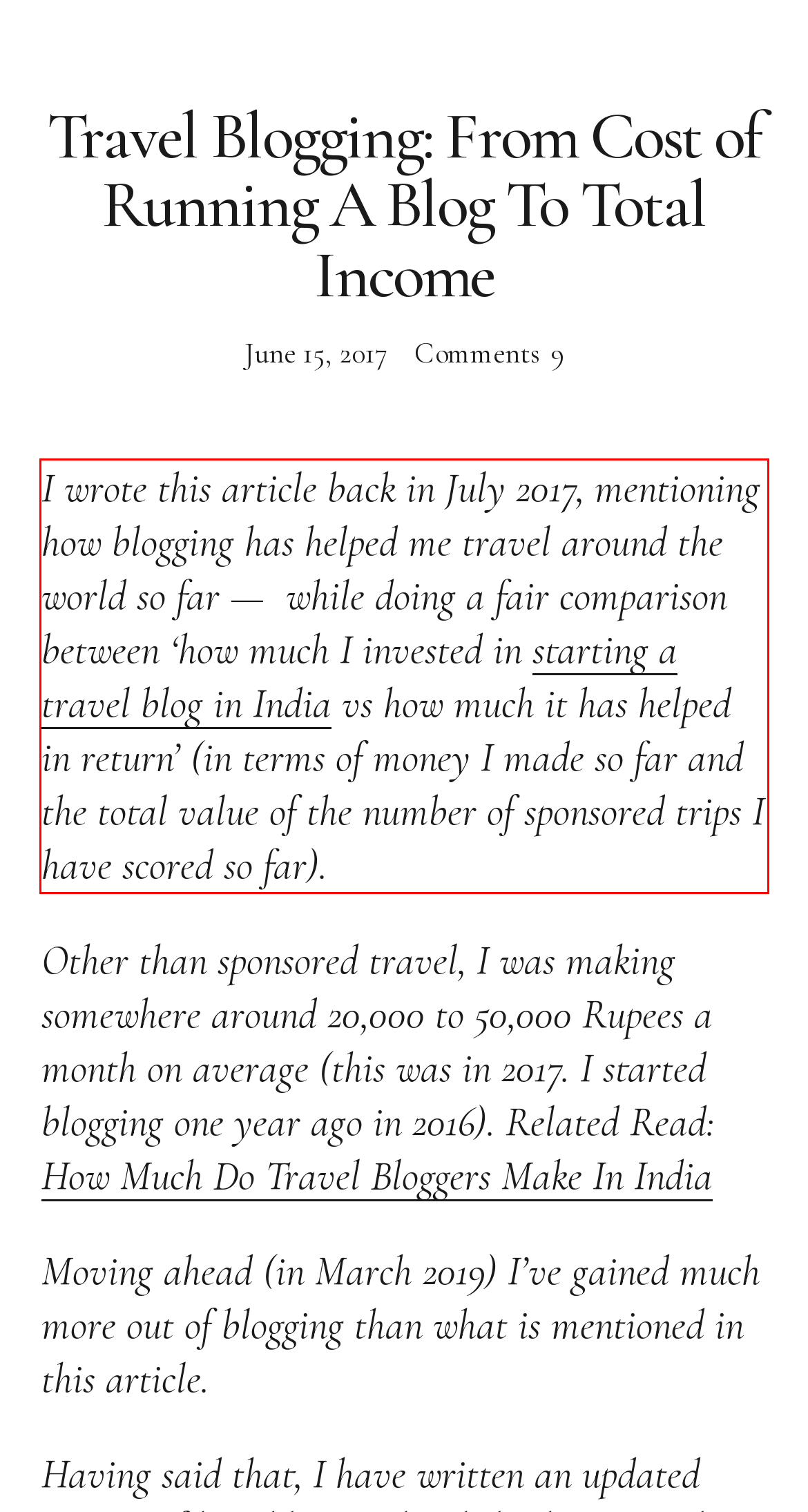Please perform OCR on the text within the red rectangle in the webpage screenshot and return the text content.

I wrote this article back in July 2017, mentioning how blogging has helped me travel around the world so far — while doing a fair comparison between ‘how much I invested in starting a travel blog in India vs how much it has helped in return’ (in terms of money I made so far and the total value of the number of sponsored trips I have scored so far).